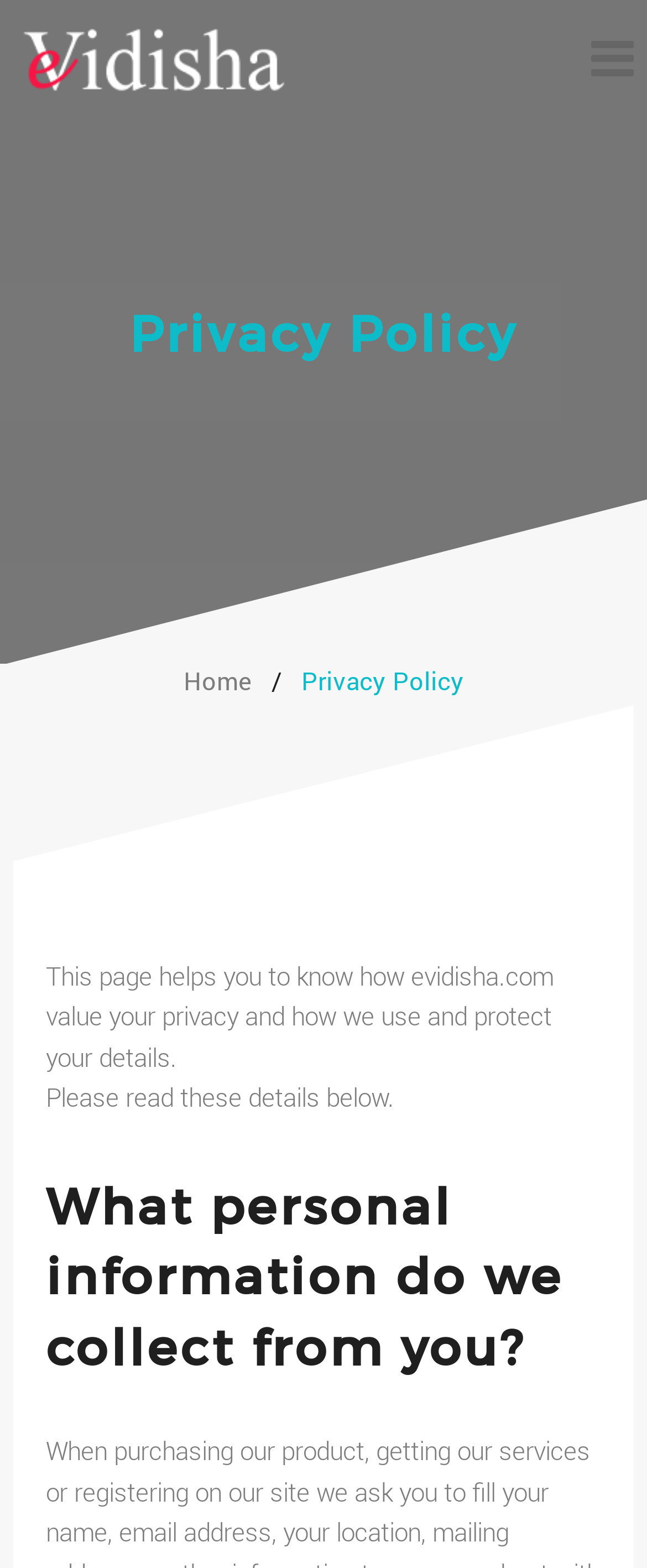Provide a thorough summary of the webpage.

The webpage is titled "Privacy Policy - eVidisha" and has a prominent link to the eVidisha website at the top left corner, accompanied by an eVidisha logo. On the top right corner, there is a link with a hamburger icon. 

Below the title, there is a layout table that spans the entire width of the page. Within this table, there is a heading that reads "Privacy Policy" at the top. 

Below the heading, there is a horizontal line that stretches across the page, followed by a link to the "Home" page and a forward slash symbol. To the right of these elements, there is another instance of the "Privacy Policy" text. 

Further down, there is a large image that takes up the full width of the page. 

Below the image, there is a paragraph of text that explains the purpose of the page, stating that it provides information on how evidisha.com values user privacy and uses and protects personal details. 

Immediately following this paragraph, there is another sentence that instructs the user to read the details below. 

Finally, there is a heading that asks "What personal information do we collect from you?" which appears to be the start of a section that provides more detailed information on the topic.